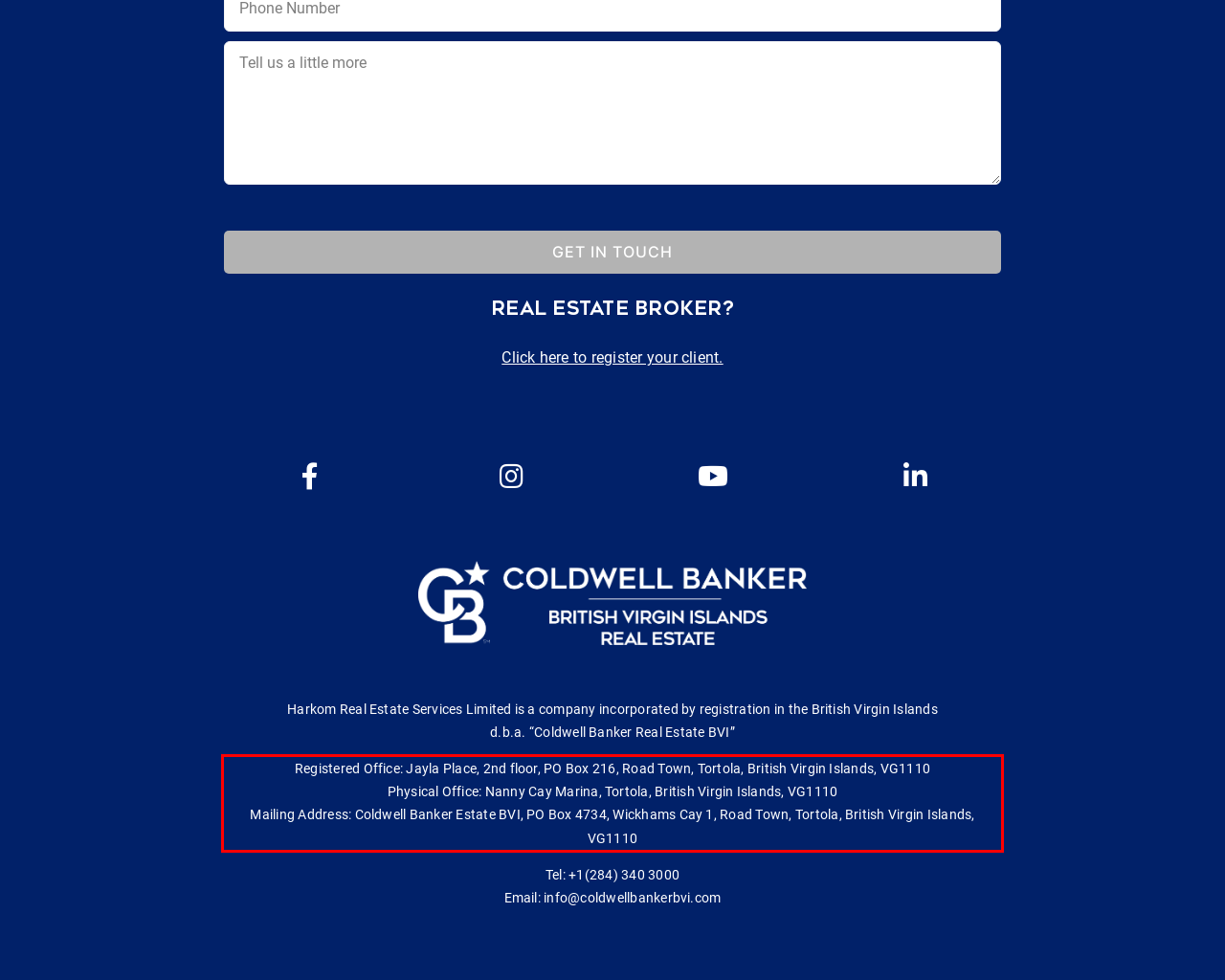Given a webpage screenshot with a red bounding box, perform OCR to read and deliver the text enclosed by the red bounding box.

Registered Office: Jayla Place, 2nd floor, PO Box 216, Road Town, Tortola, British Virgin Islands, VG1110 Physical Office: Nanny Cay Marina, Tortola, British Virgin Islands, VG1110 Mailing Address: Coldwell Banker Estate BVI, PO Box 4734, Wickhams Cay 1, Road Town, Tortola, British Virgin Islands, VG1110